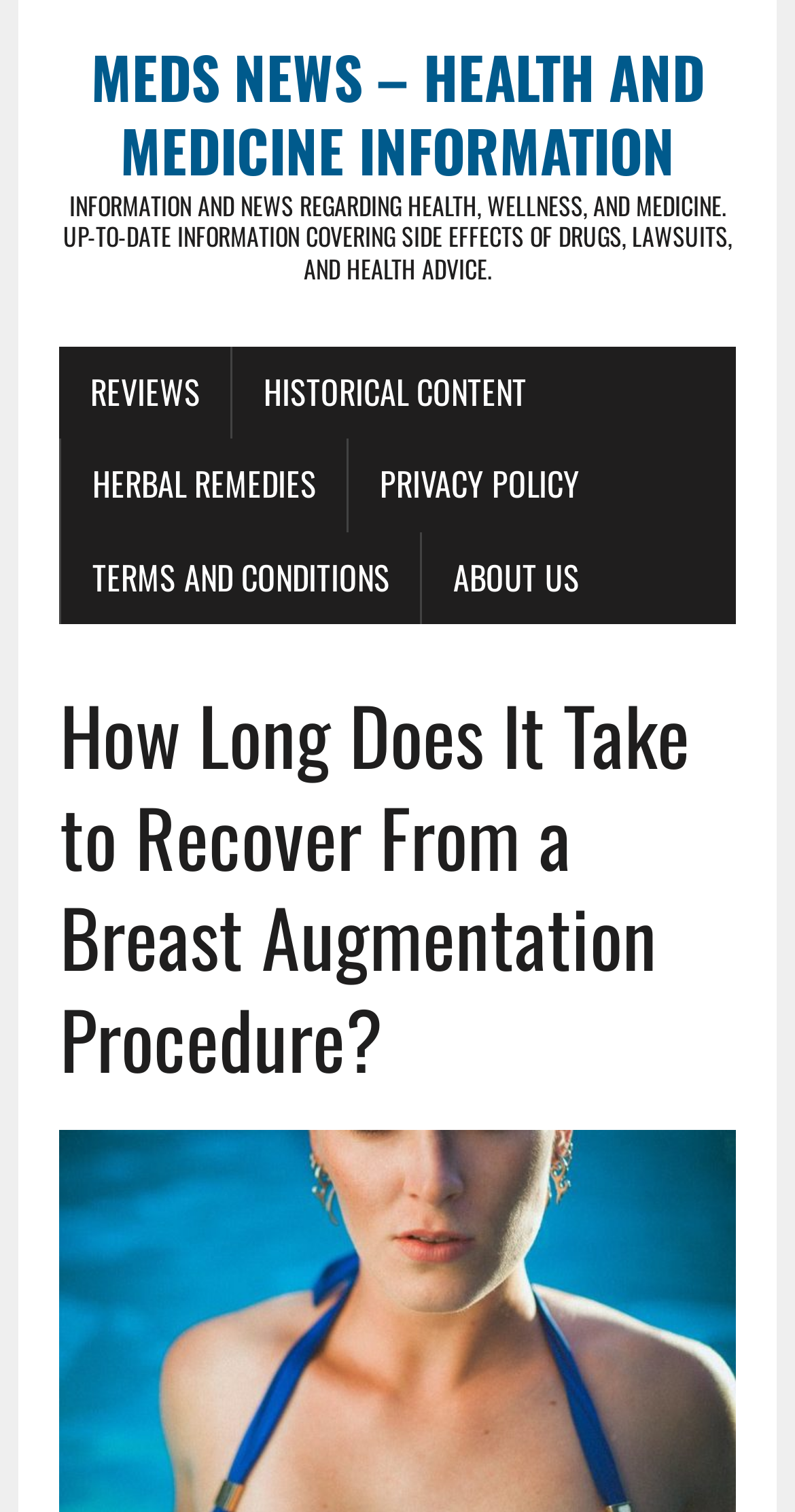Give a detailed account of the webpage.

The webpage is about health and medicine information, specifically focusing on breast augmentation procedures. At the top left of the page, there is a link to "Meds News – Health And Medicine Information" with a brief description of the website's content. Below this, there are several links to different sections of the website, including "REVIEWS", "HISTORICAL CONTENT", "HERBAL REMEDIES", "PRIVACY POLICY", "TERMS AND CONDITIONS", and "ABOUT US".

The main content of the page is headed by a title "How Long Does It Take to Recover From a Breast Augmentation Procedure?" which is located near the top center of the page. The article discusses the recovery process after a breast augmentation procedure, advising patients to plan for some time at home to recover.